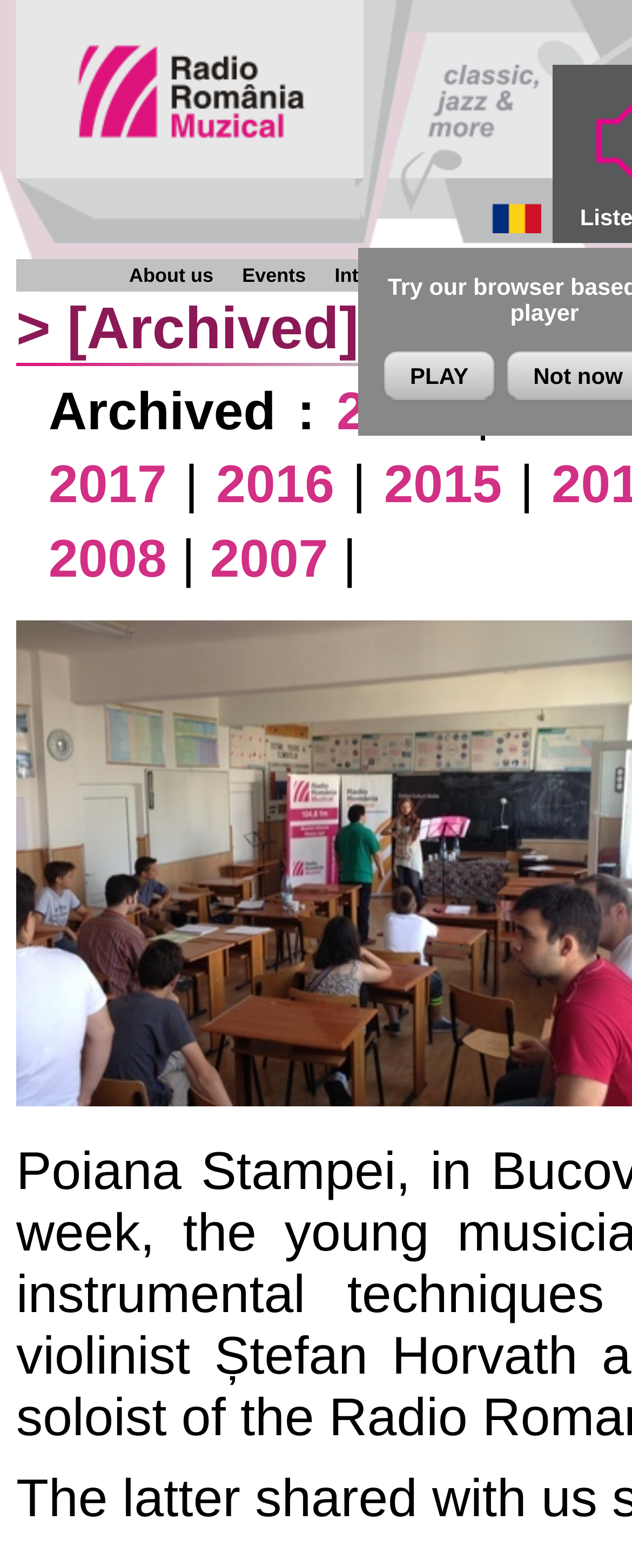How many images are there on the webpage? From the image, respond with a single word or brief phrase.

2